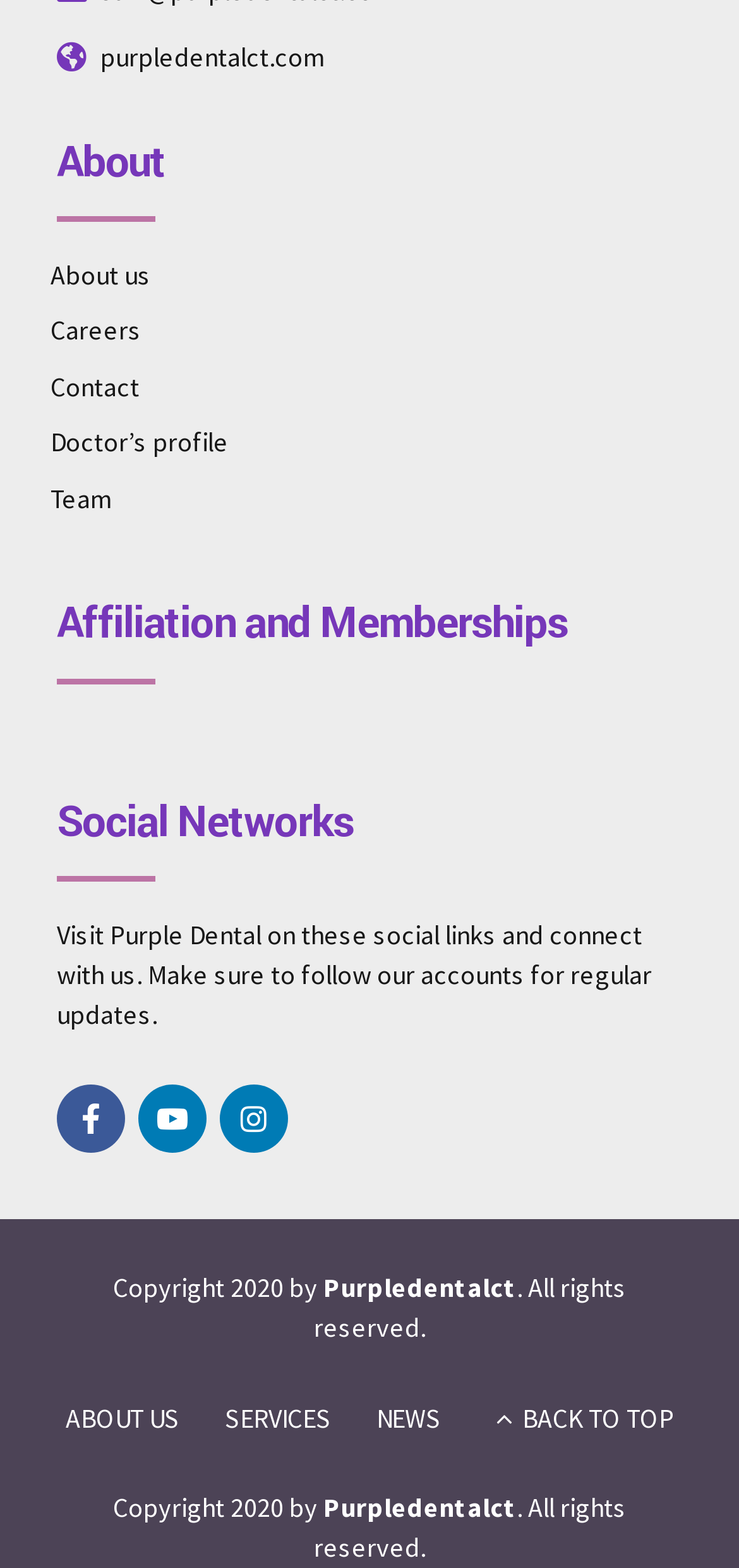Find the bounding box coordinates of the element I should click to carry out the following instruction: "Click on About us".

[0.068, 0.164, 0.204, 0.186]